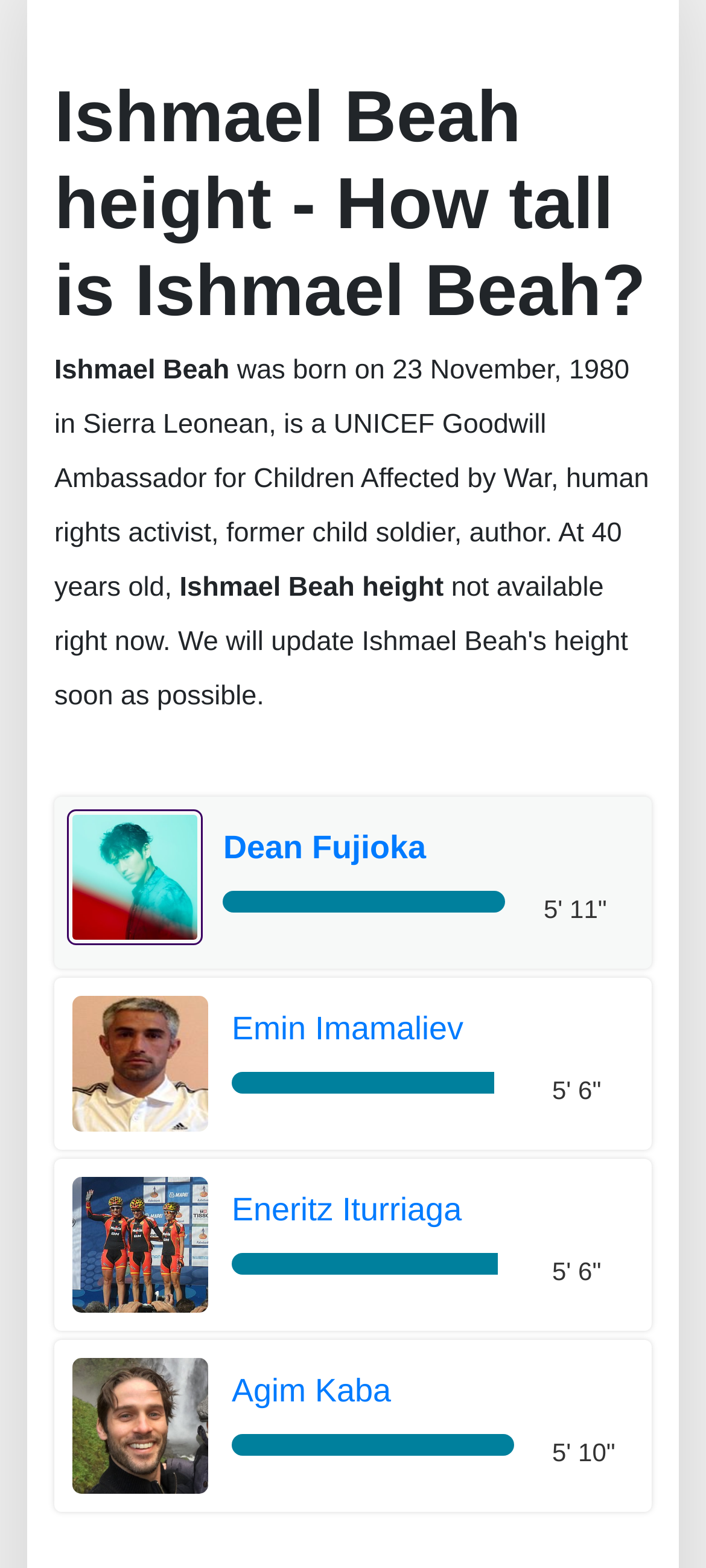Identify the bounding box for the UI element specified in this description: "Eneritz Iturriaga". The coordinates must be four float numbers between 0 and 1, formatted as [left, top, right, bottom].

[0.328, 0.76, 0.728, 0.785]